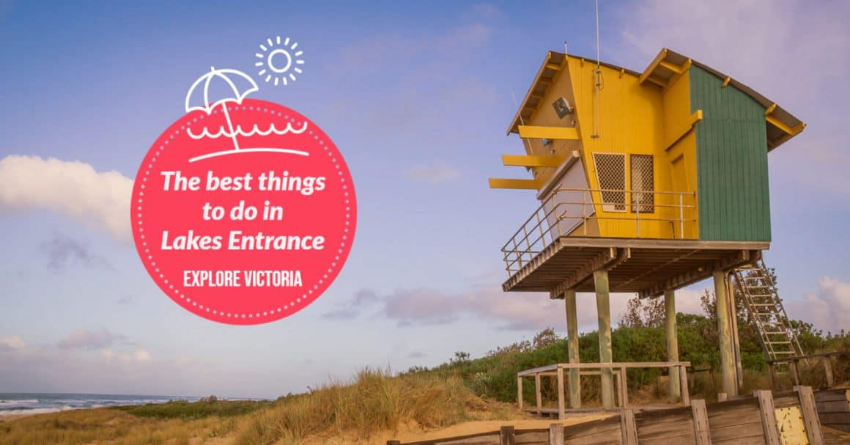Interpret the image and provide an in-depth description.

The image presents a vibrant lifeguard tower situated on the sandy shores of Lakes Entrance, a beautiful seaside town in Victoria, Australia. The tower, painted in striking shades of yellow and green, stands elevated on stilts, overlooking the rolling waves of the ocean. A wooden walkway leads up to the entrance, hinting at the tower's essential role in ensuring the safety of beachgoers. 

In the foreground, sunlit dunes covered with coastal grasses enhance the picturesque scene, while a bright, circular graphic features text that reads "The best things to do in Lakes Entrance" with a subtitle "EXPLORE VICTORIA," accompanied by playful illustrations of an umbrella and sun. This inviting composition encapsulates the leisurely and adventurous spirit of Lakes Entrance, a destination renowned for its stunning beaches and activities for visitors throughout the year.